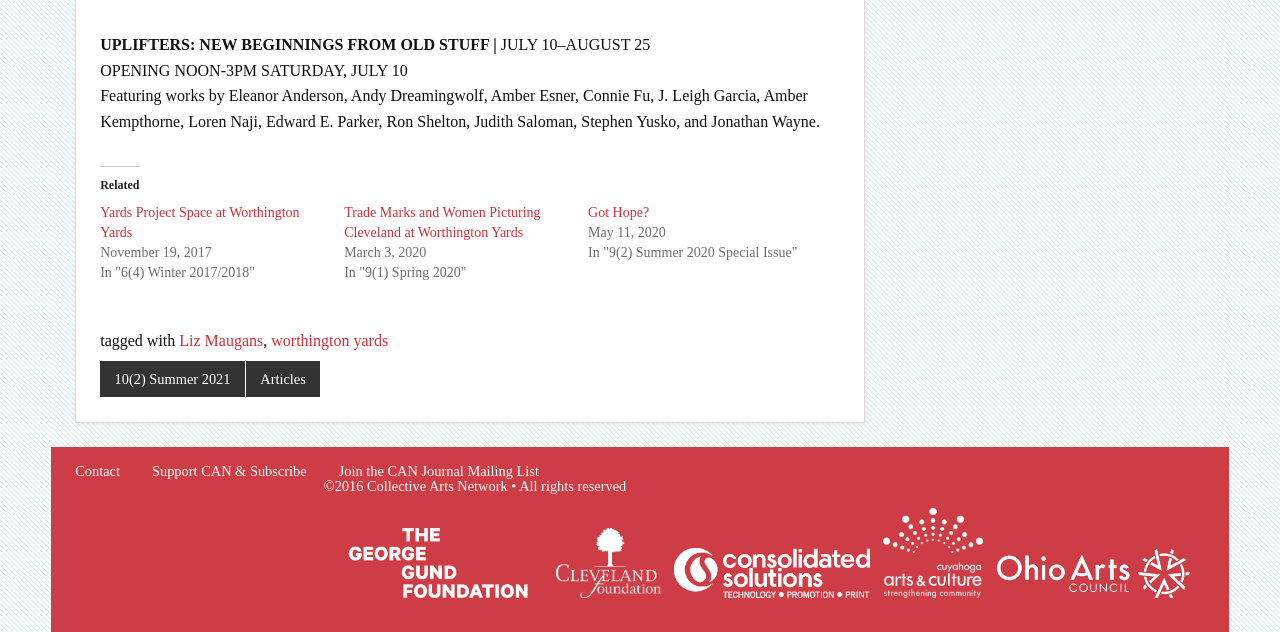What is the title of the exhibition?
Offer a detailed and full explanation in response to the question.

The title of the exhibition can be found at the top of the webpage, which is 'UPLIFTERS: NEW BEGINNINGS FROM OLD STUFF |'. This is a static text element with a bounding box coordinate of [0.078, 0.057, 0.388, 0.084].